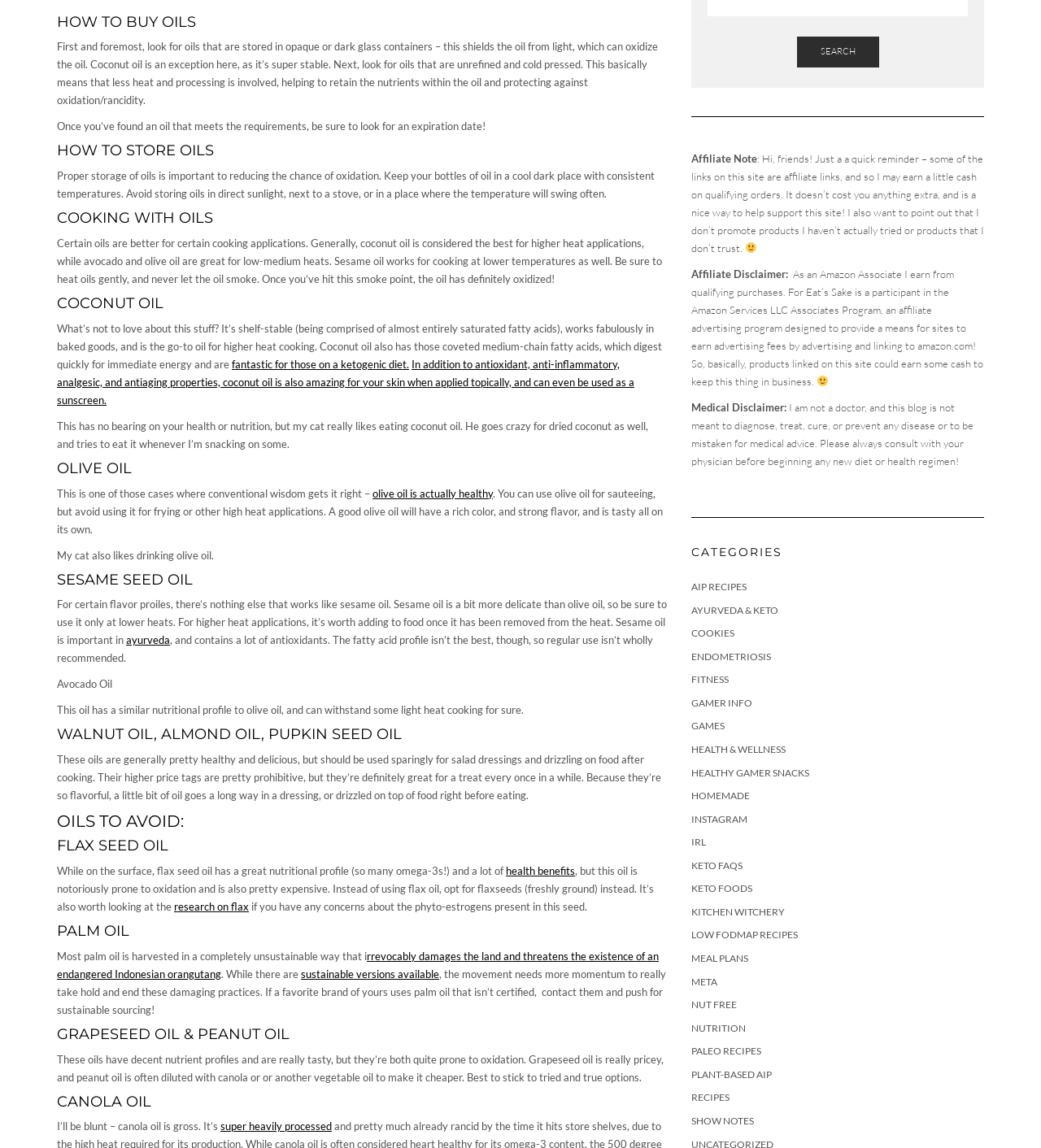What is the importance of storing oils in a cool dark place?
Please provide a comprehensive answer based on the information in the image.

According to the webpage, proper storage of oils is important to reducing the chance of oxidation, and storing them in a cool dark place with consistent temperatures can help achieve this.